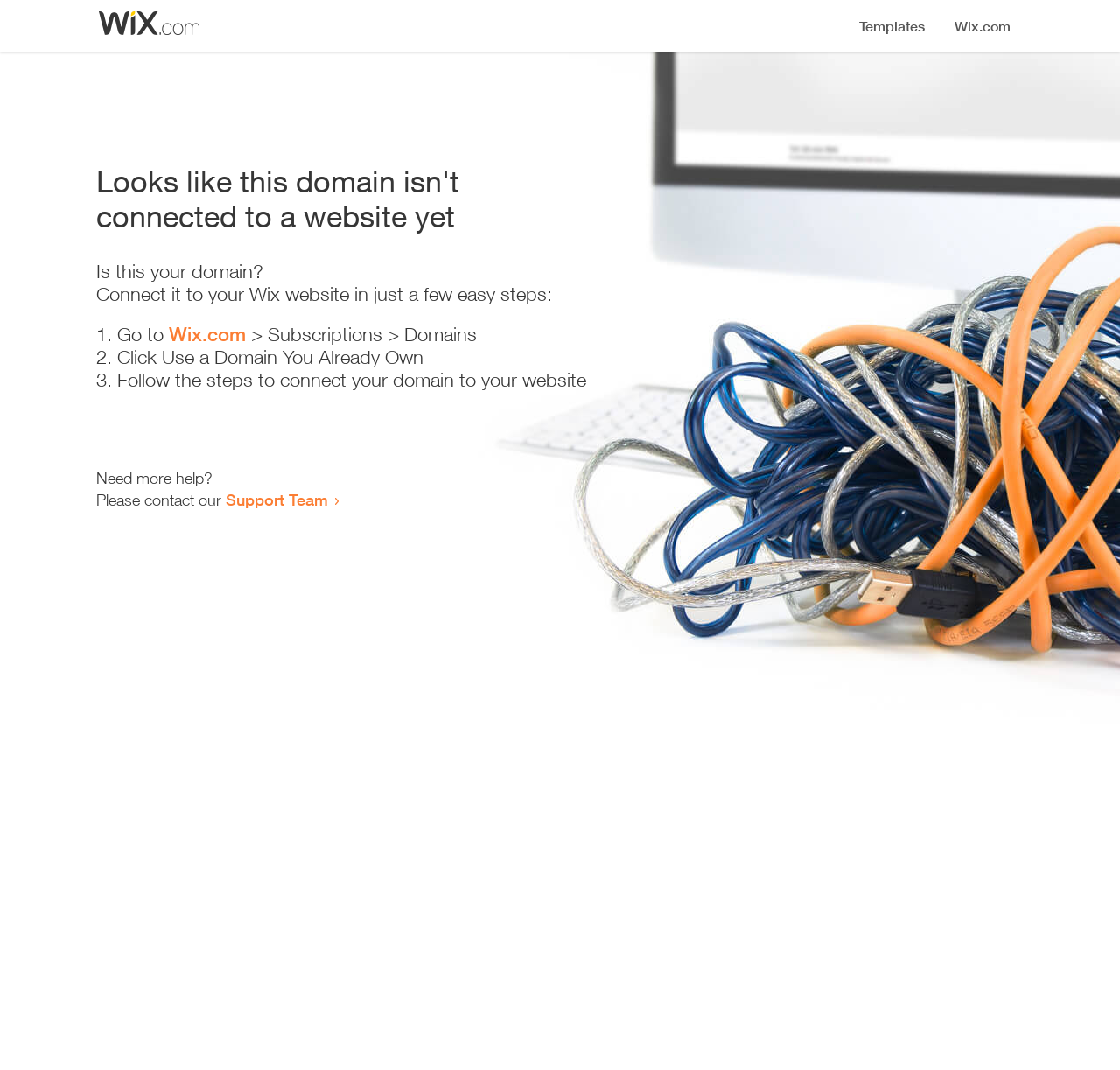Respond to the question with just a single word or phrase: 
What is the current status of the domain?

Not connected to a website